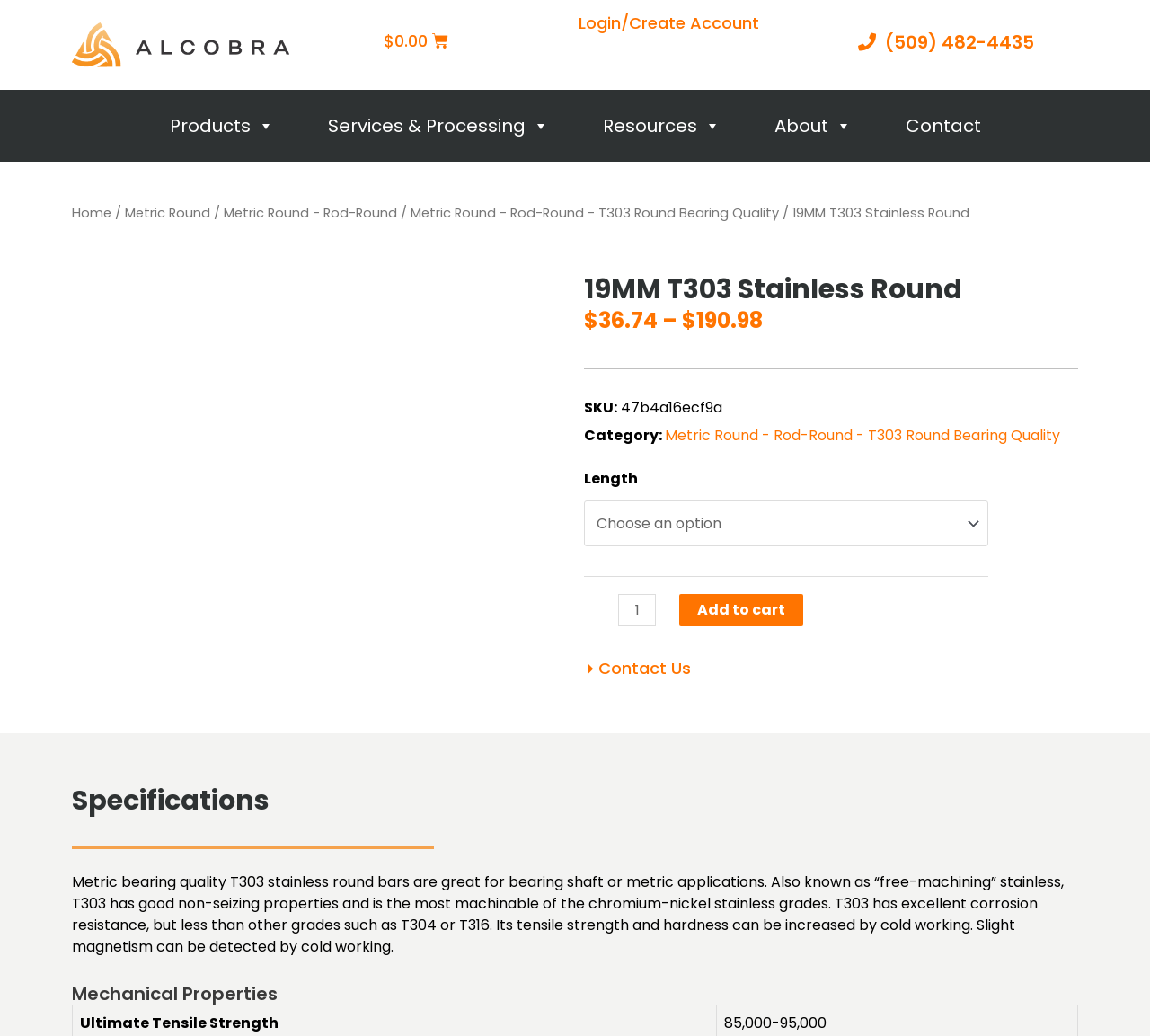Determine the bounding box coordinates of the element that should be clicked to execute the following command: "Click the Alcobra logo".

[0.062, 0.022, 0.252, 0.065]